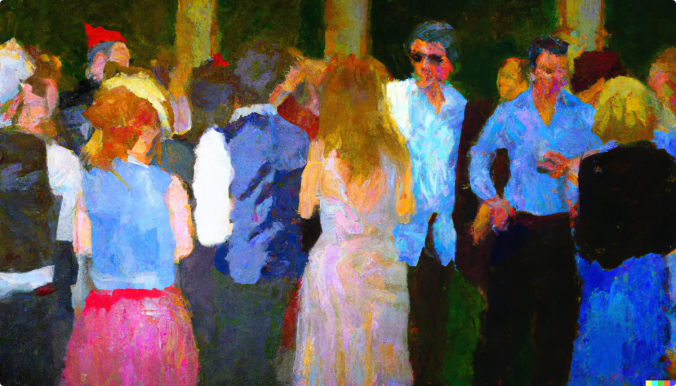Refer to the image and provide an in-depth answer to the question: 
What is the potential event depicted in the image?

The caption suggests that the gathering appears lively, with people smiling and interacting, and the context of the associated text indicates that it could be a candidate open house event in American Fork City, which implies that the potential event depicted in the image is an open house event.